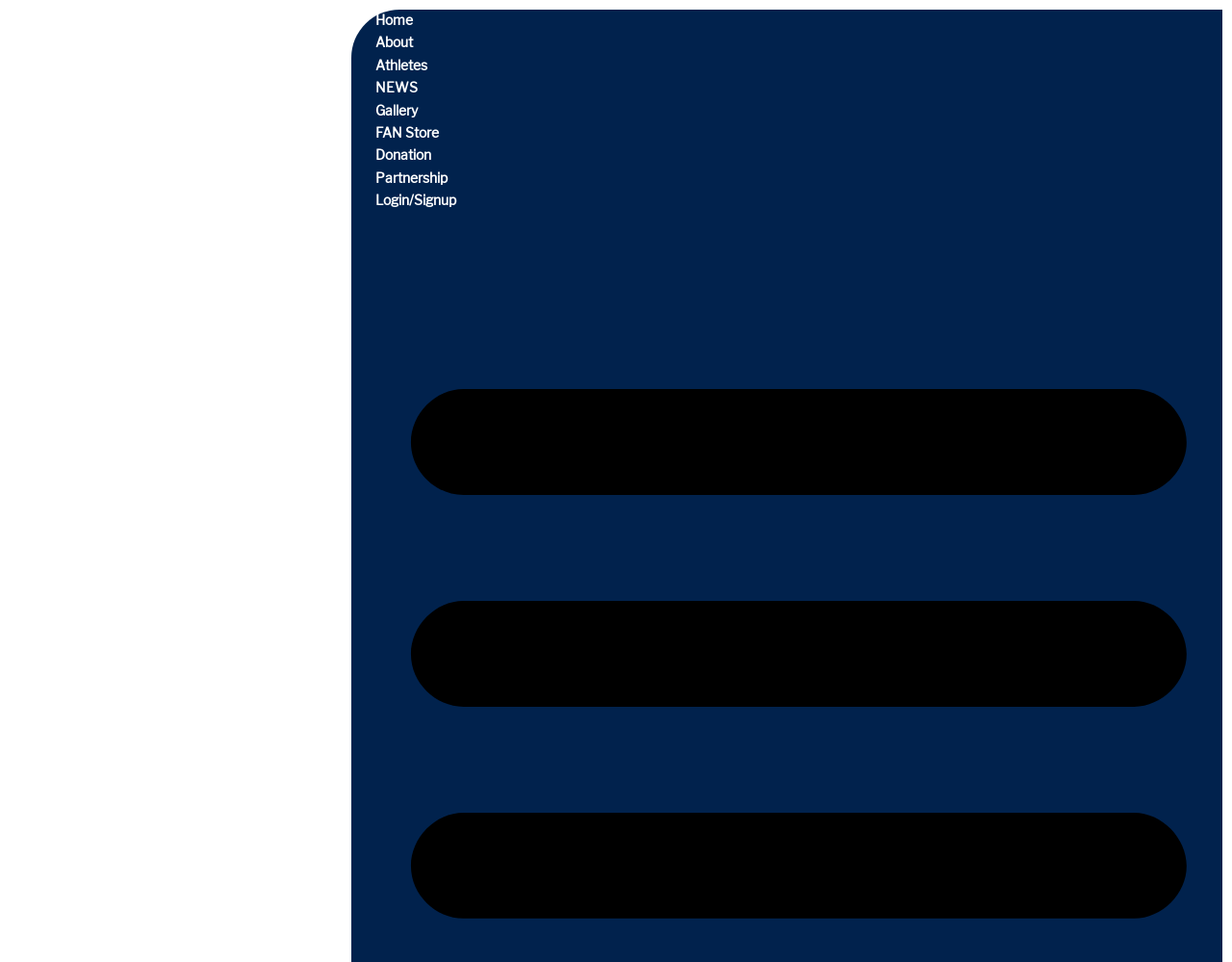Provide an in-depth caption for the contents of the webpage.

The webpage is about Kreischer Miller, a leading accounting firm in southeastern Pennsylvania, and its partnership with Female Athlete News (FAN). At the top of the page, there is a navigation menu with 9 links: Home, About, Athletes, NEWS, Gallery, FAN Store, Donation, Partnership, and Login/Signup. These links are aligned horizontally and are positioned near the top of the page, with the Home link on the left and the Login/Signup link on the right.